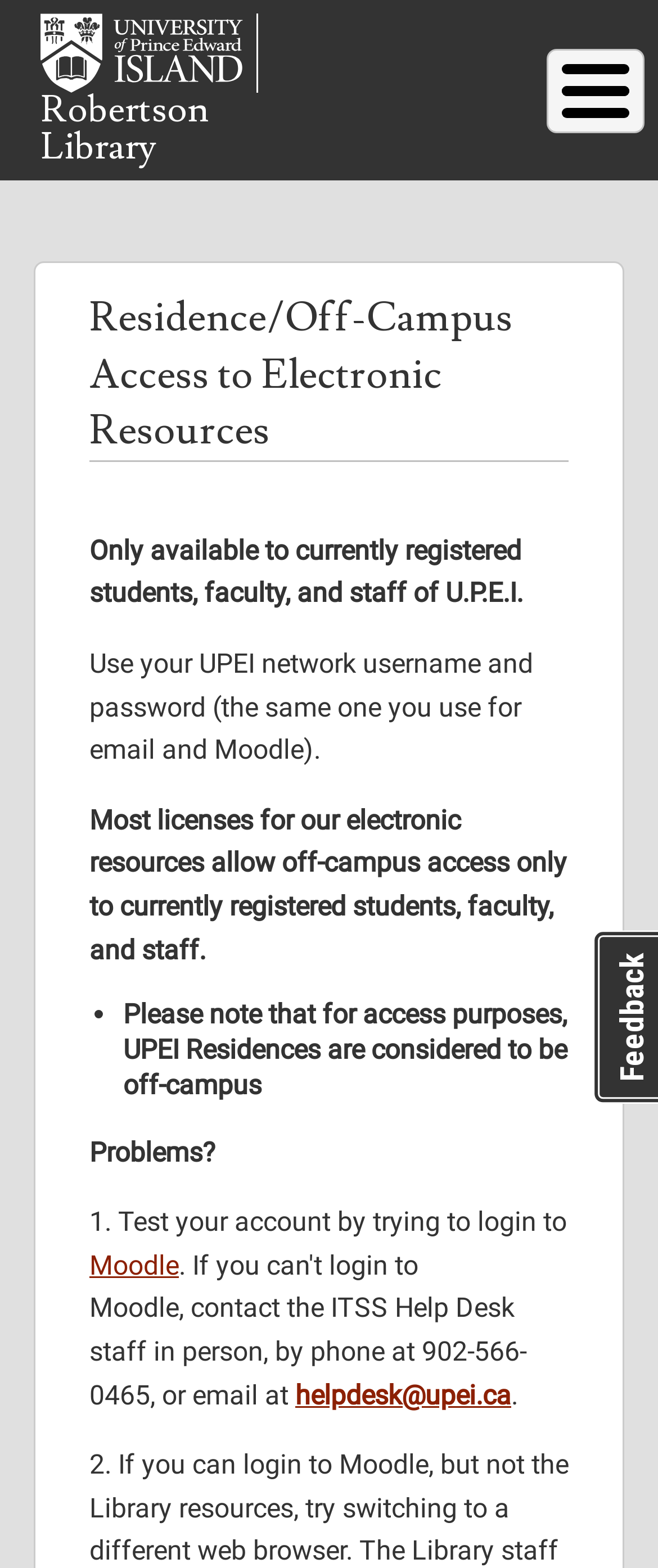Are UPEI Residences considered off-campus?
Carefully analyze the image and provide a thorough answer to the question.

According to the webpage, UPEI Residences are considered to be off-campus for access purposes. This is stated in the text 'Please note that for access purposes, UPEI Residences are considered to be off-campus'.